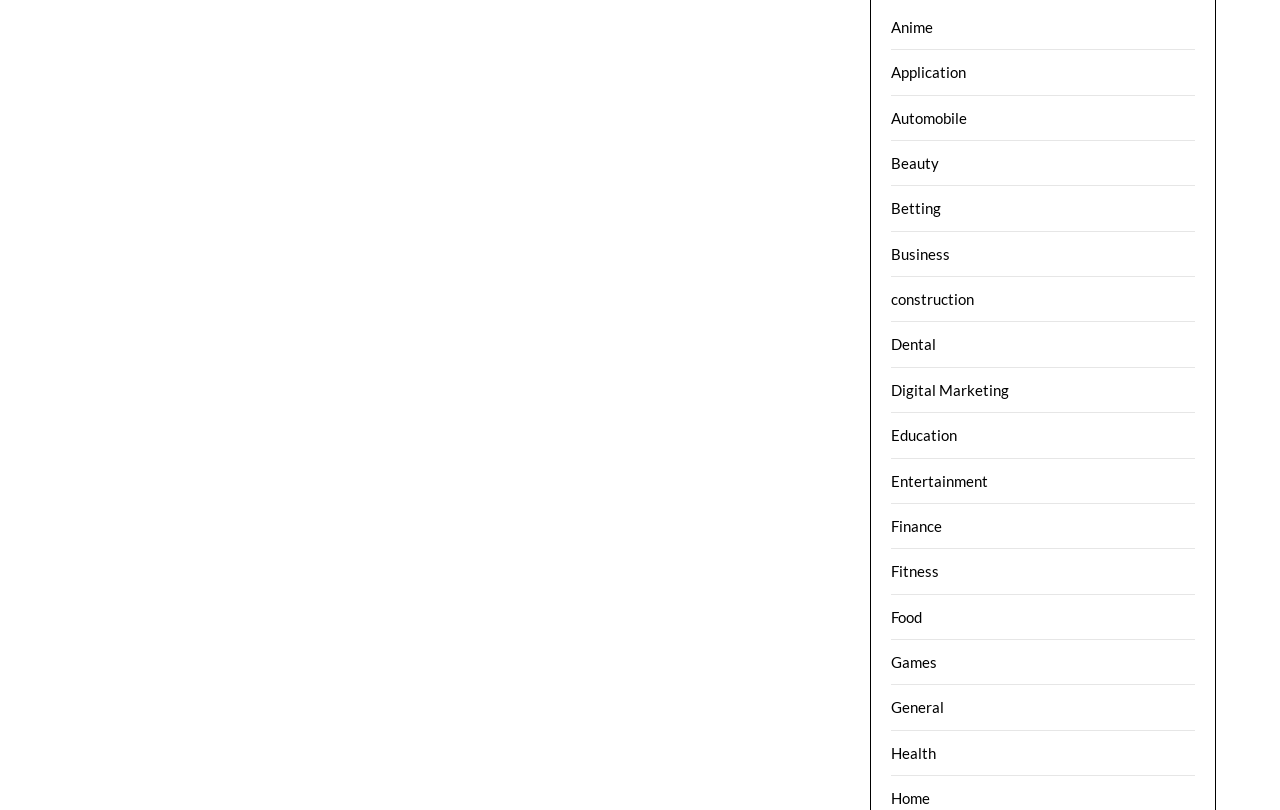Can you provide the bounding box coordinates for the element that should be clicked to implement the instruction: "Read the blog post by Darya Lee"?

None